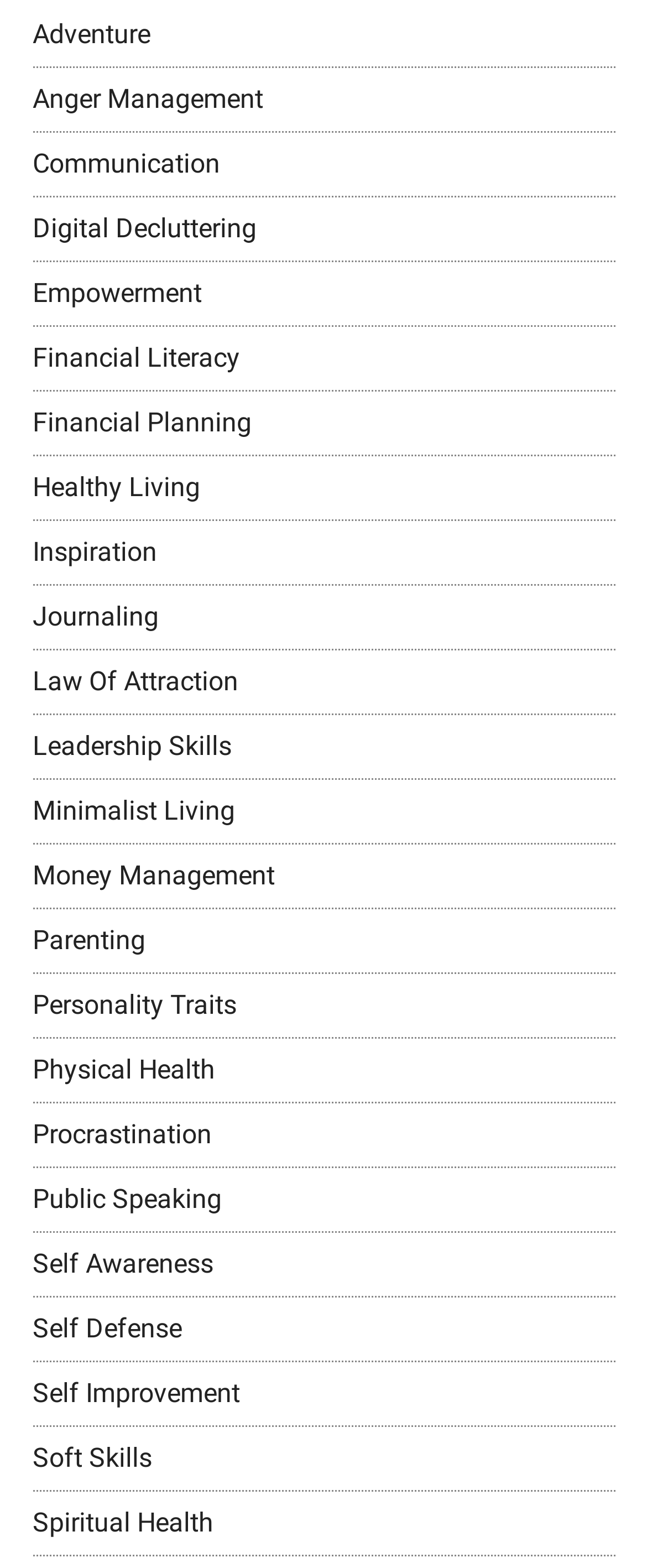Locate the bounding box coordinates of the area you need to click to fulfill this instruction: 'learn about Financial Literacy'. The coordinates must be in the form of four float numbers ranging from 0 to 1: [left, top, right, bottom].

[0.05, 0.218, 0.371, 0.238]